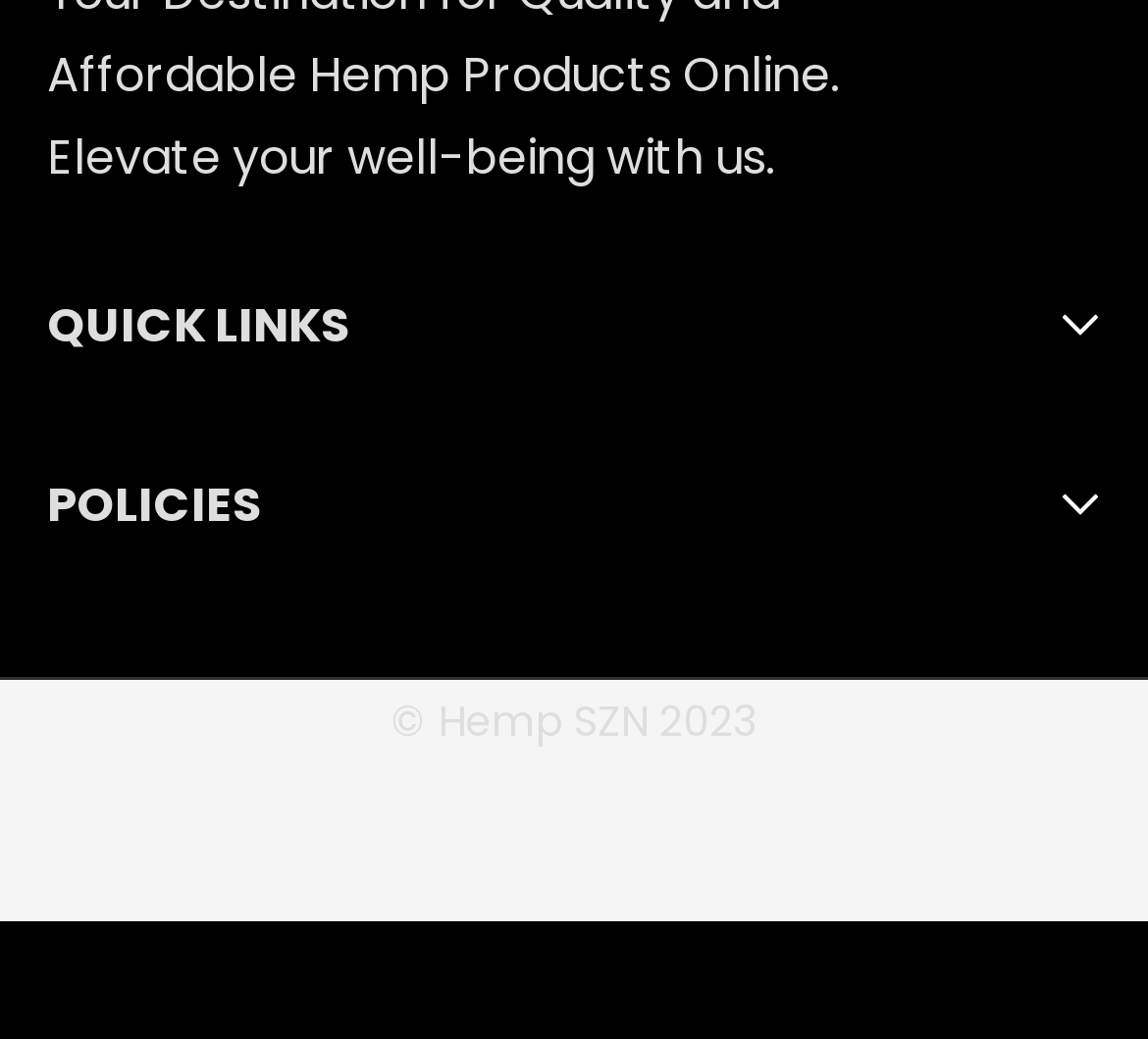Please identify the bounding box coordinates of the area I need to click to accomplish the following instruction: "contact us".

[0.041, 0.878, 0.269, 0.946]